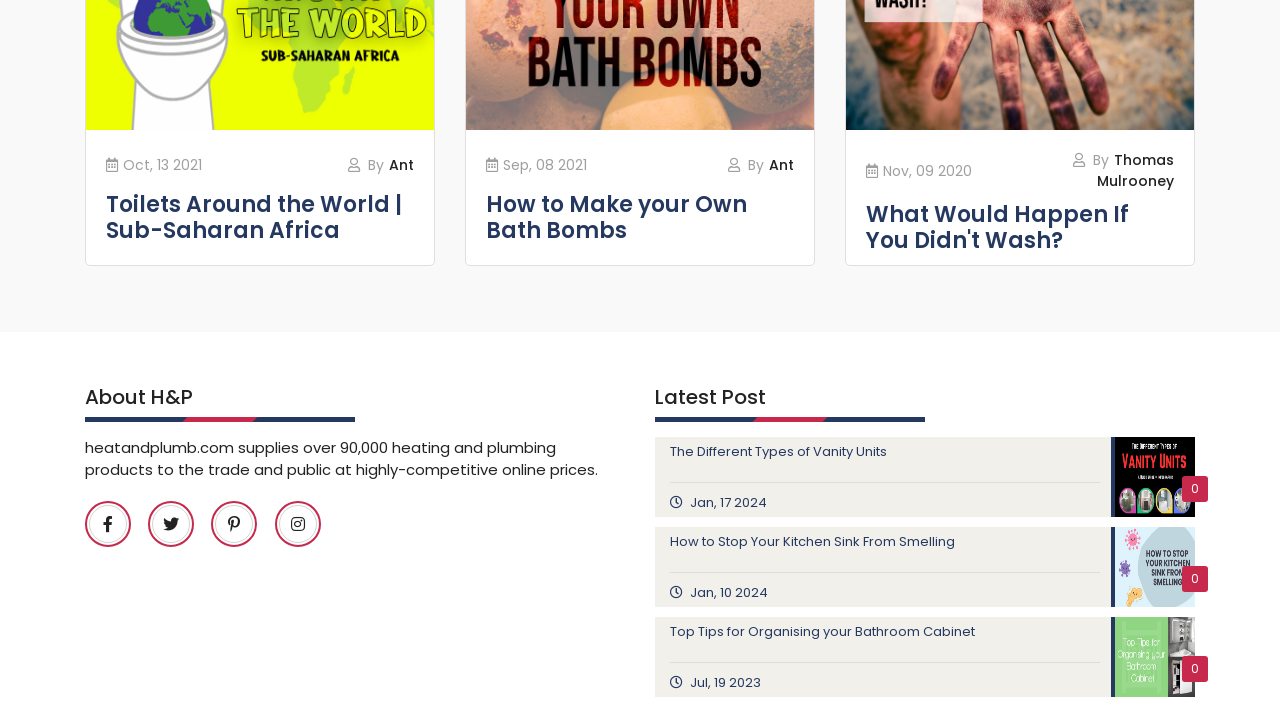What is the title of the latest post?
Please provide a single word or phrase in response based on the screenshot.

The Different Types of Vanity Units